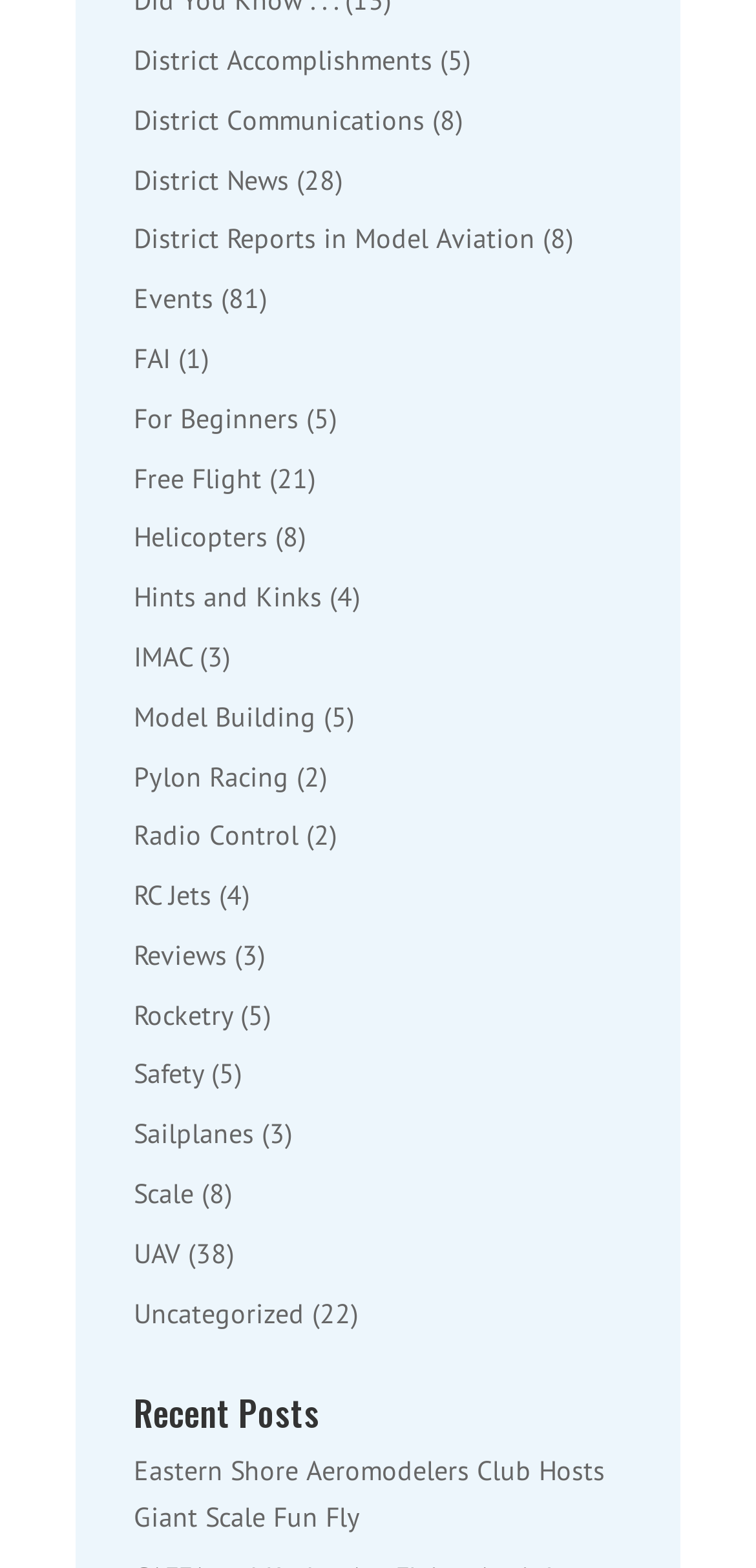Please mark the bounding box coordinates of the area that should be clicked to carry out the instruction: "Learn about UAV".

[0.177, 0.788, 0.238, 0.81]